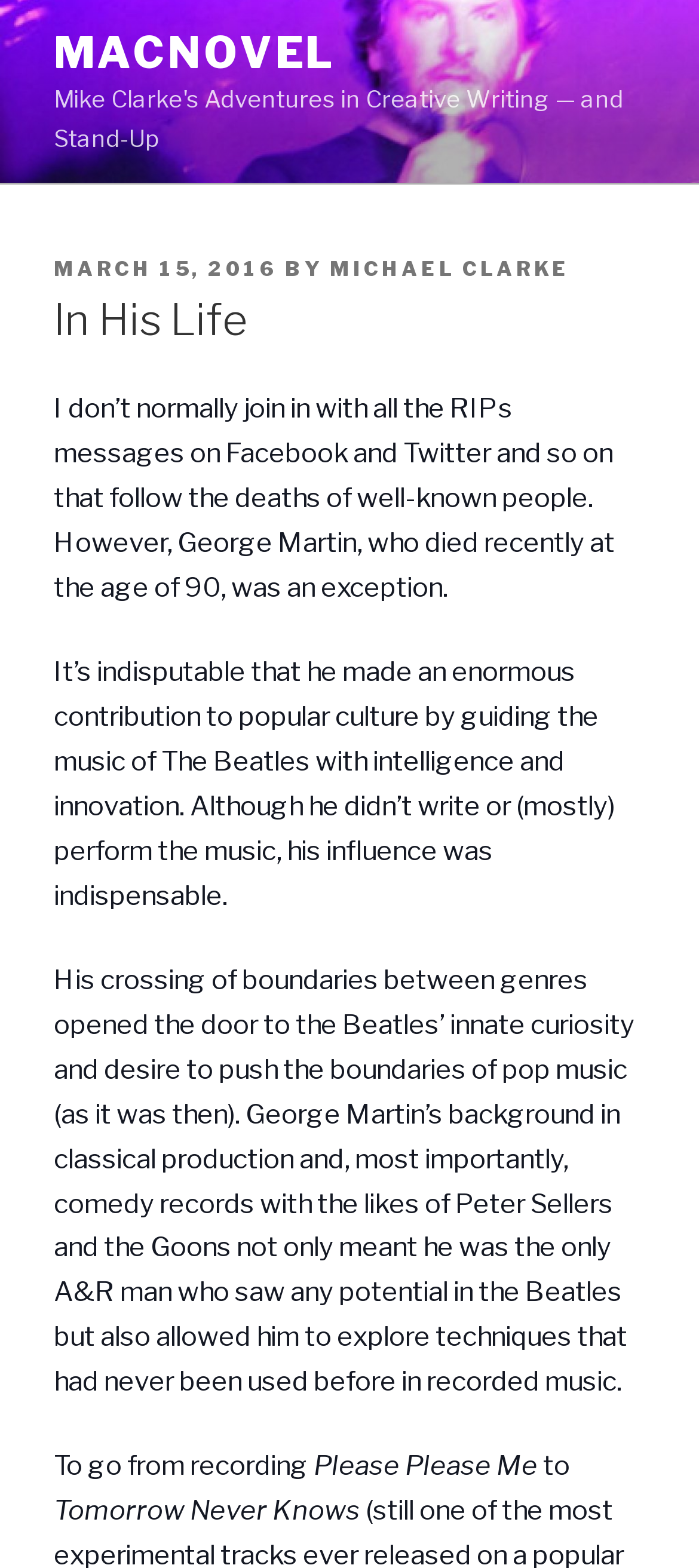Give a concise answer using one word or a phrase to the following question:
What is the age of George Martin when he died?

90